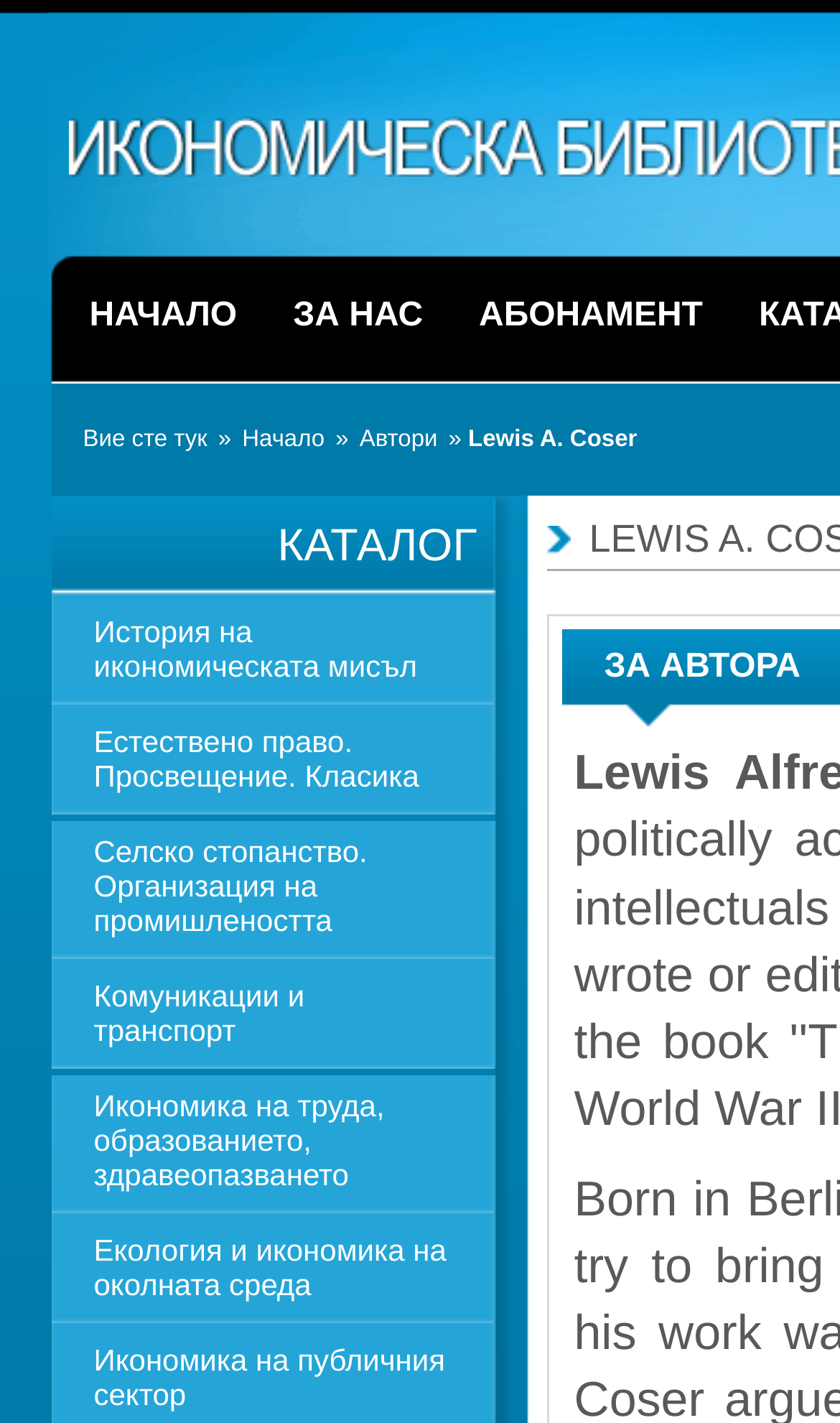Answer the question in a single word or phrase:
What is the title of the section below the navigation links?

Вие сте тук